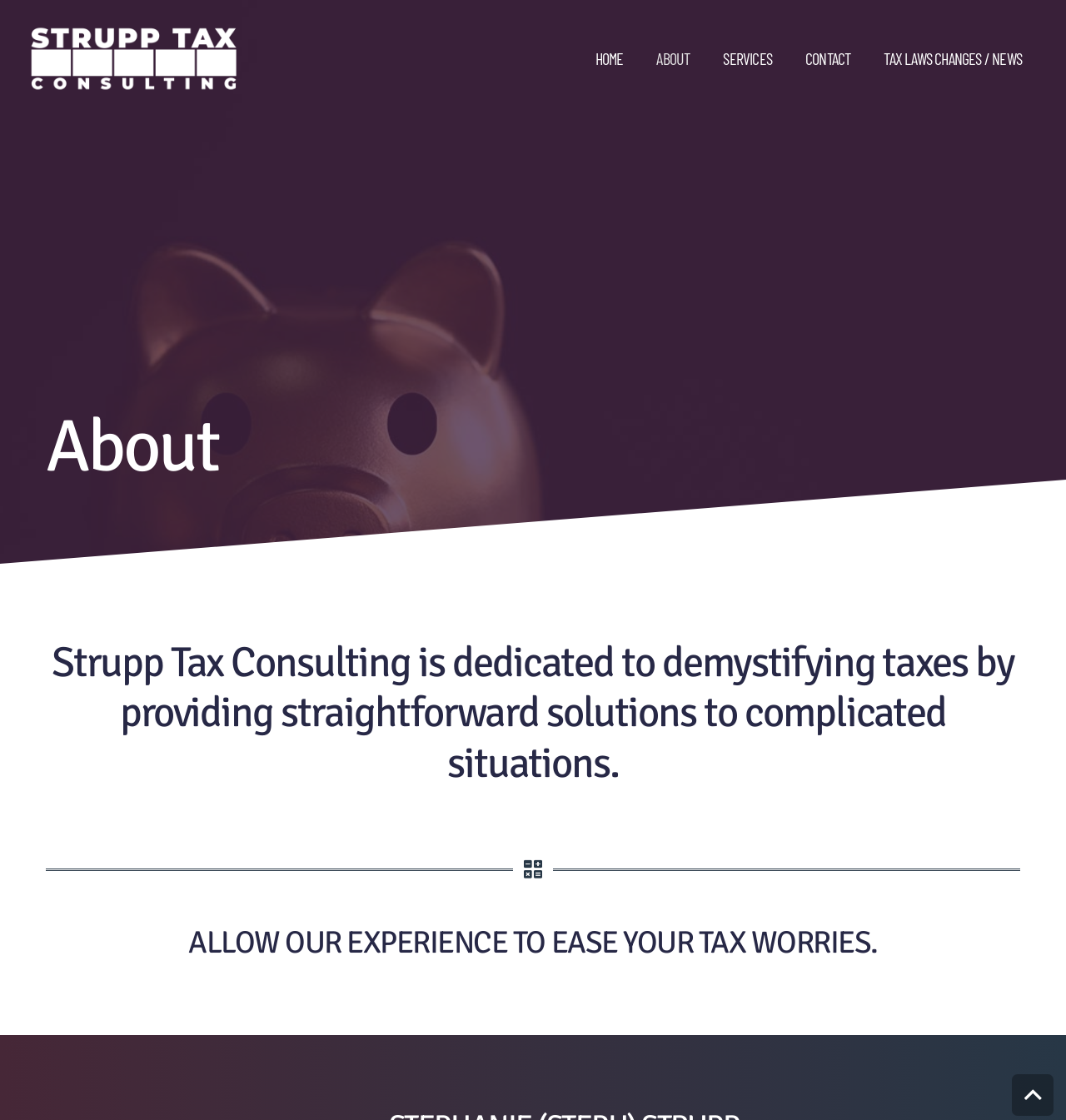Using the element description Contact, predict the bounding box coordinates for the UI element. Provide the coordinates in (top-left x, top-left y, bottom-right x, bottom-right y) format with values ranging from 0 to 1.

[0.74, 0.0, 0.814, 0.104]